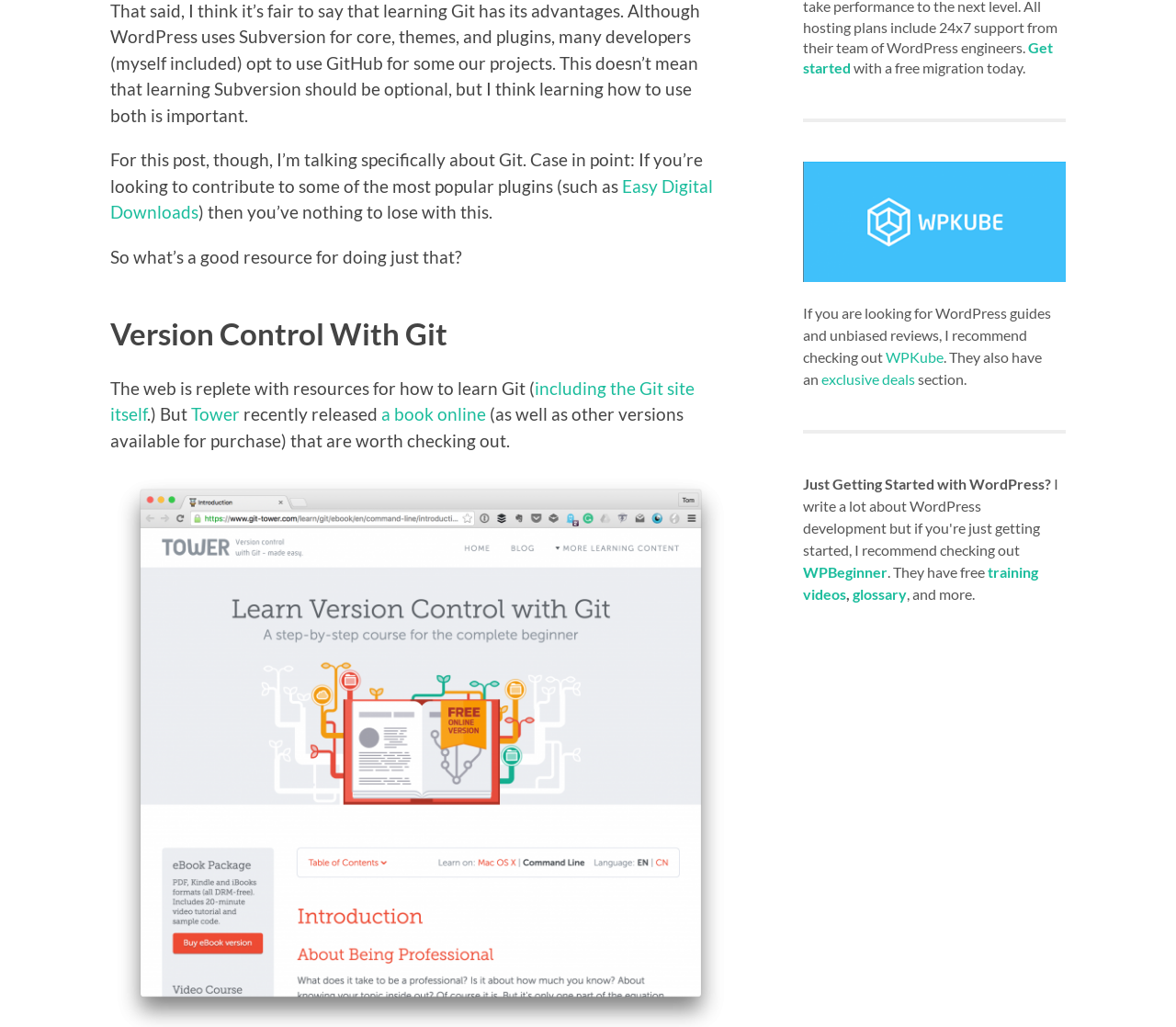Locate the bounding box of the UI element based on this description: "Discuz! X3.5 Archiver". Provide four float numbers between 0 and 1 as [left, top, right, bottom].

None